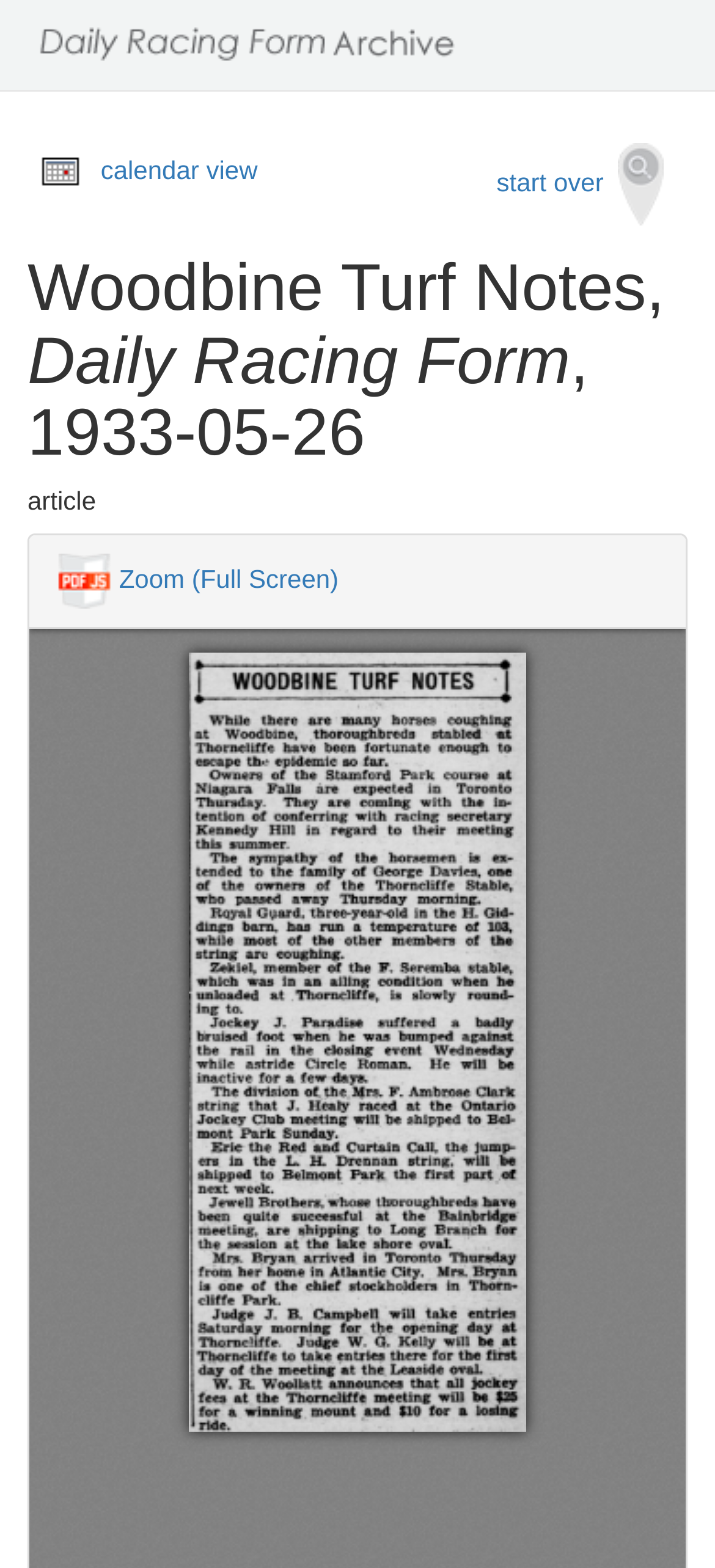Reply to the question with a single word or phrase:
What is the purpose of the calendar icon?

To view calendar